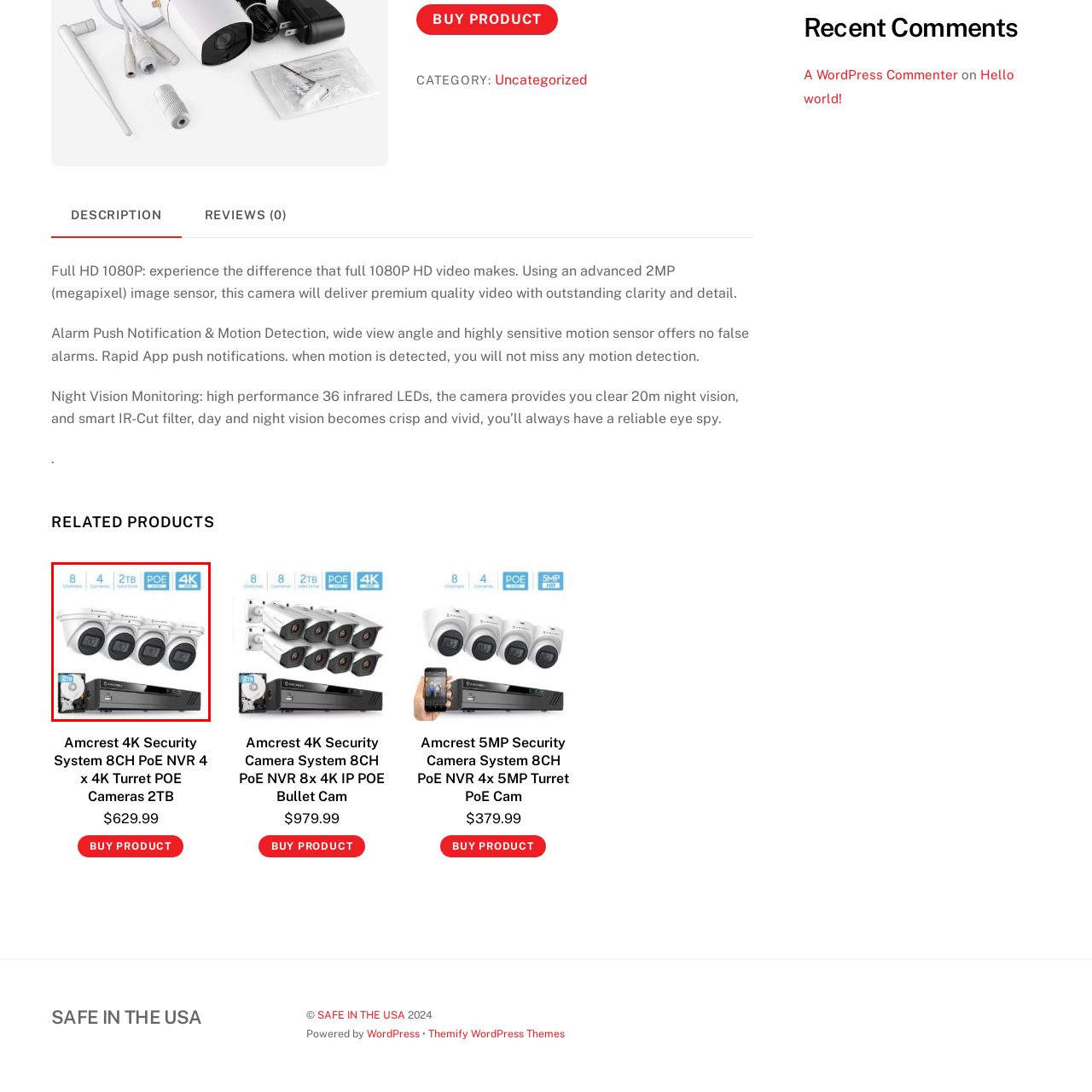Generate a comprehensive caption for the image section marked by the red box.

The image showcases the "Amcrest 4K Security System," which includes an 8-channel NVR (Network Video Recorder) paired with four high-definition 4K turret cameras. The system is designed for robust security monitoring, featuring a 2TB hard drive for ample storage capacity. Each camera is crafted for optimal performance, particularly in outdoor settings, and utilizes Power over Ethernet (POE) technology, simplifying installation by allowing both power and data to be transmitted through a single cable. This security solution is ideal for comprehensive surveillance needs, ensuring high-resolution video capture and easy access to recorded footage.